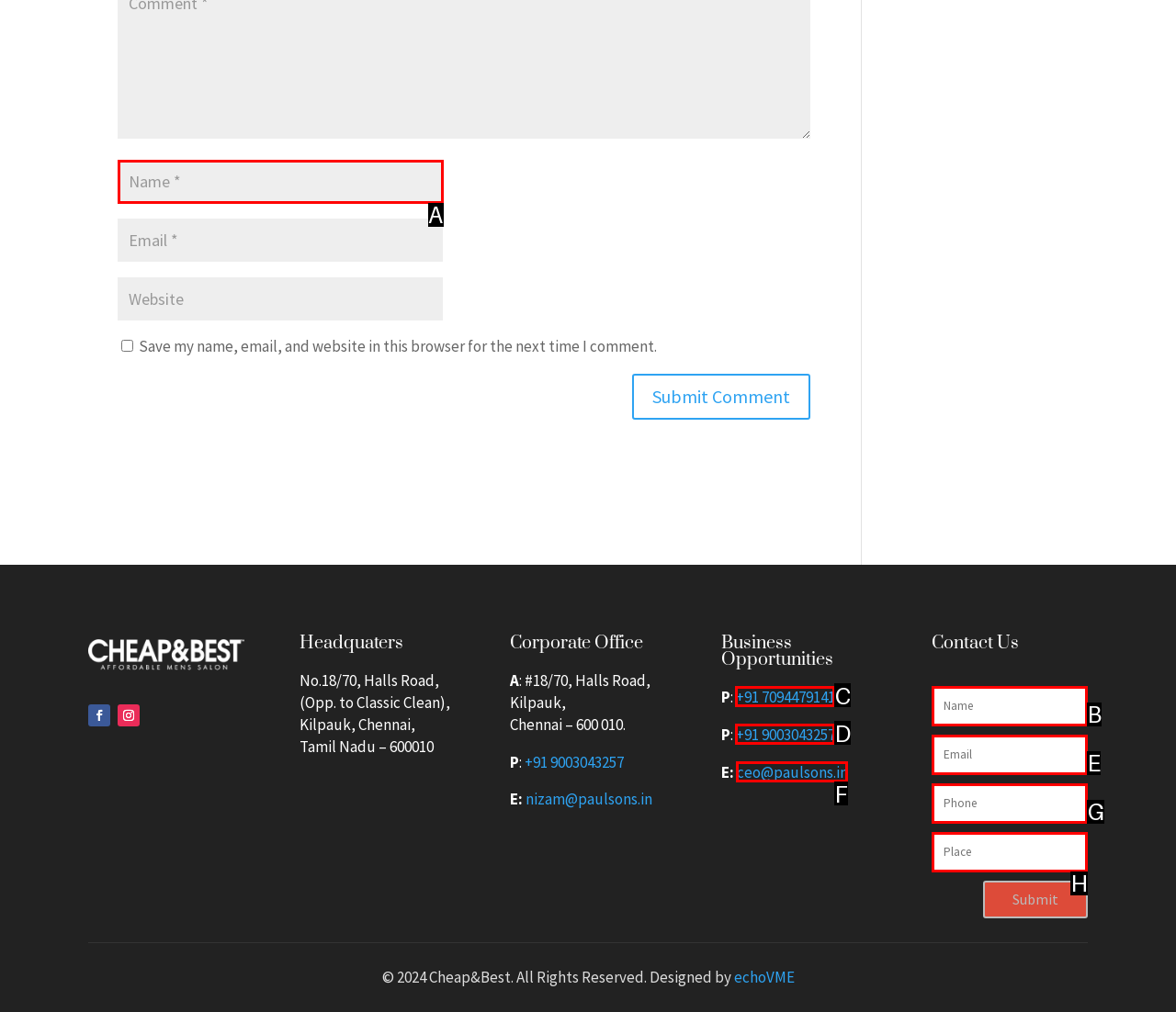Determine the appropriate lettered choice for the task: Click the link to email CEO. Reply with the correct letter.

F